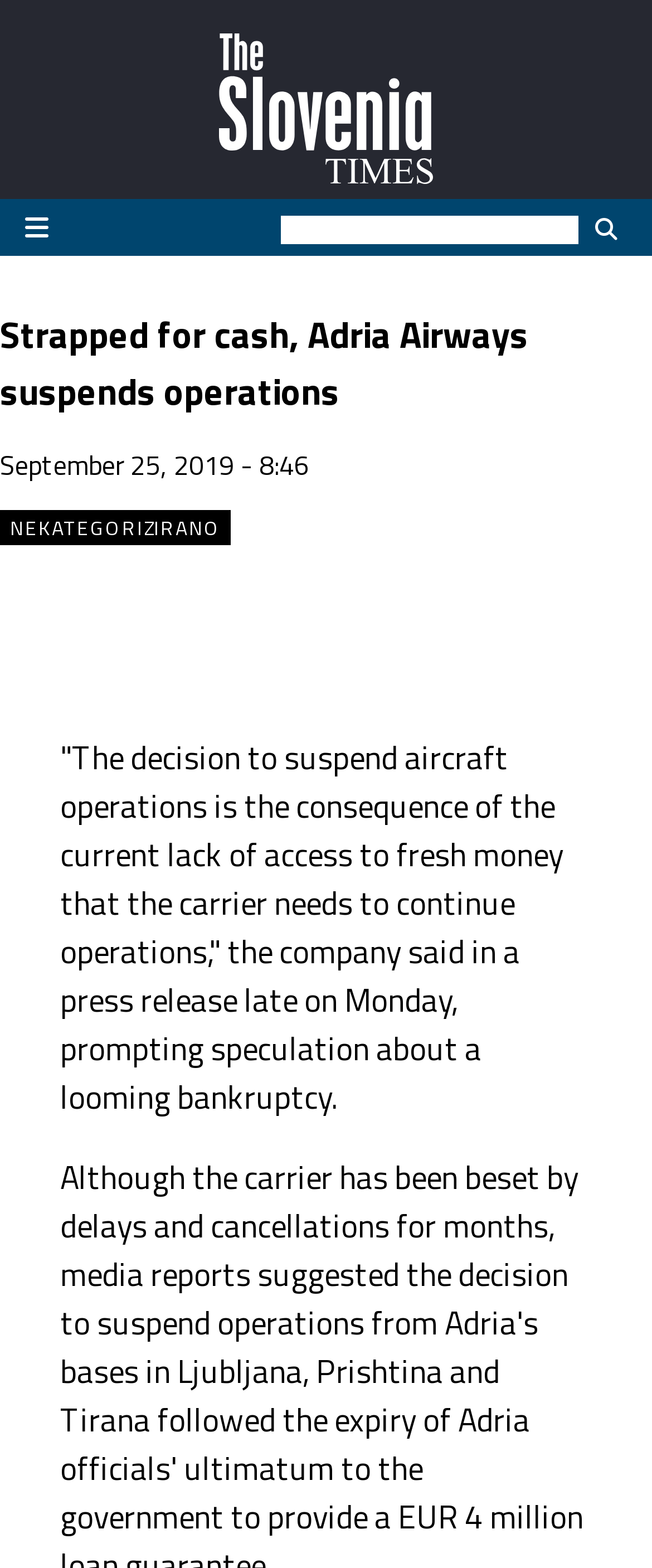Determine the bounding box of the UI component based on this description: "alt="The Slovenia Times"". The bounding box coordinates should be four float values between 0 and 1, i.e., [left, top, right, bottom].

[0.335, 0.091, 0.665, 0.127]